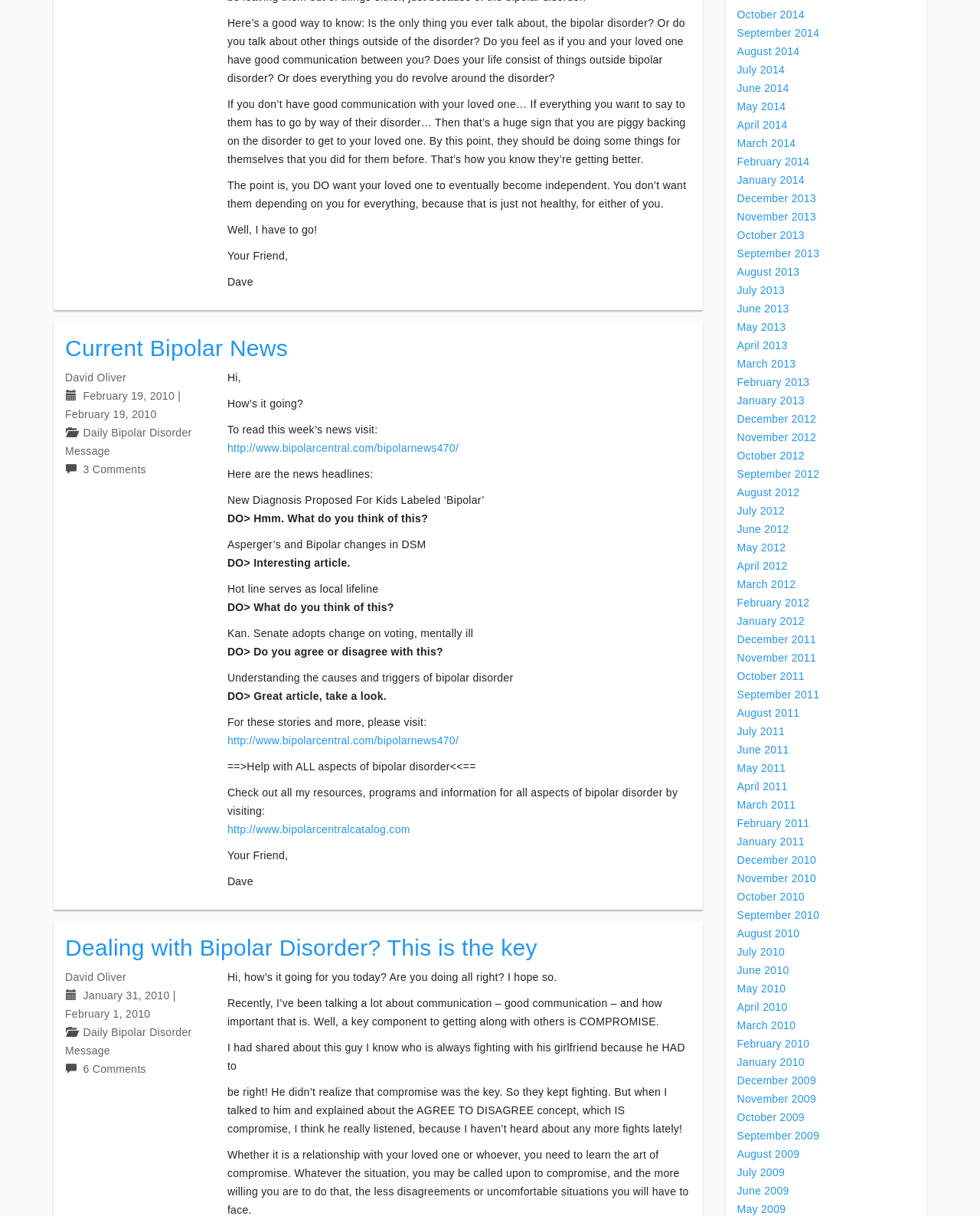Answer the following query with a single word or phrase:
Who is the author of the article?

Dave